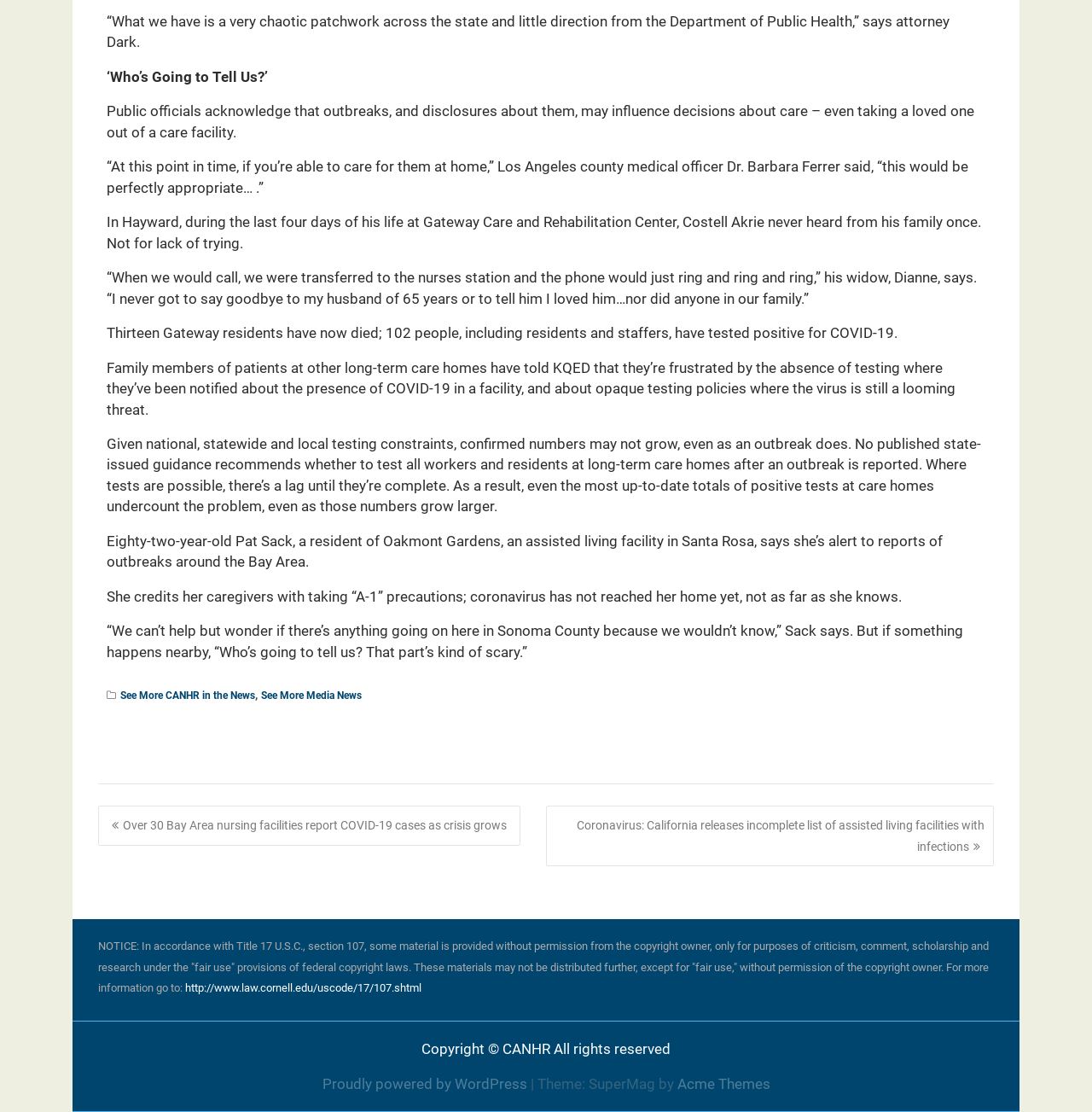What is the name of the organization that owns the copyright of the webpage?
Please respond to the question thoroughly and include all relevant details.

The text at the bottom of the webpage states 'Copyright © CANHR All rights reserved' which provides the answer.